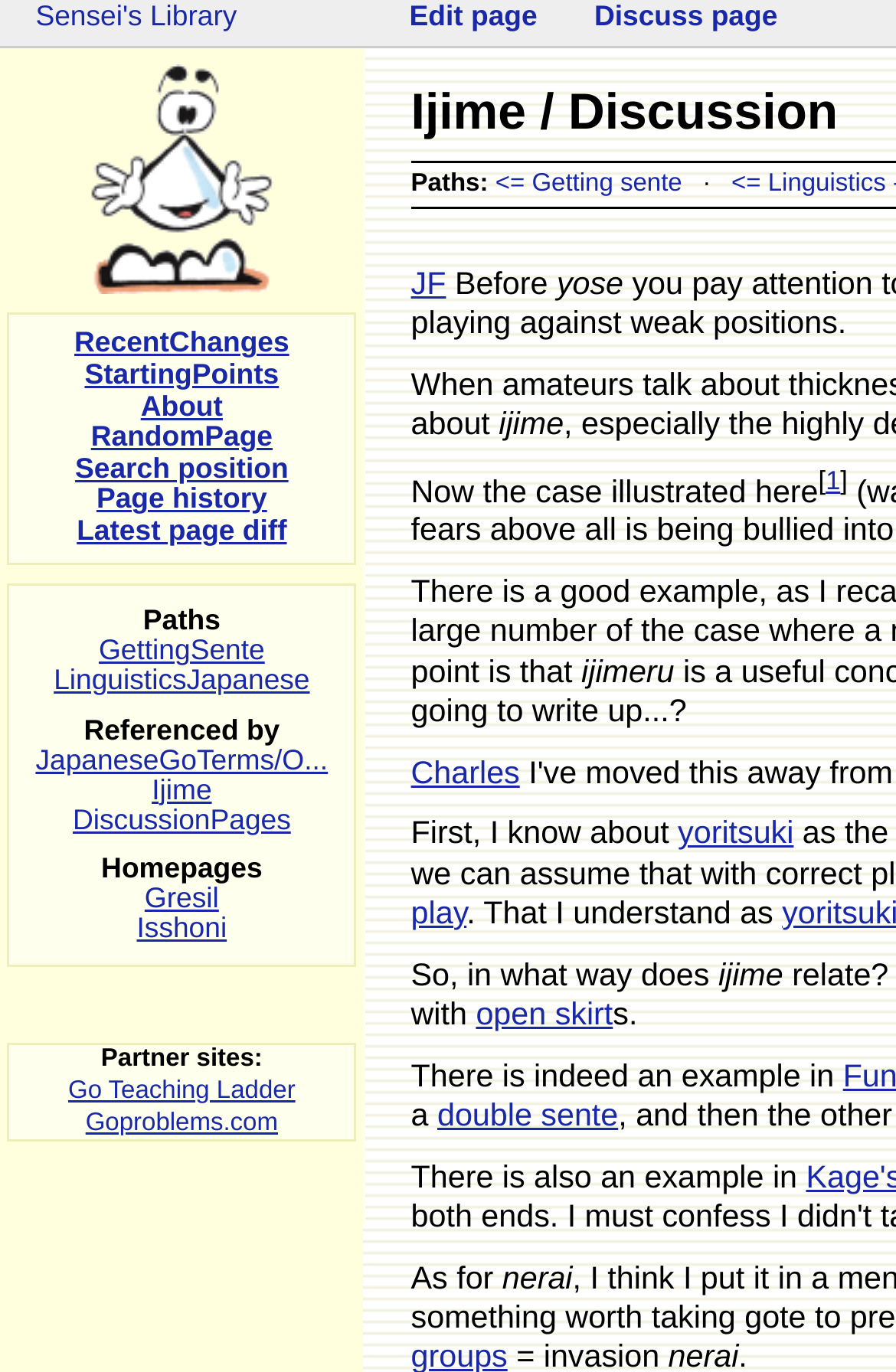Explain the webpage in detail, including its primary components.

This webpage is about a discussion on "Ijime" in the context of the game of Go, also known as Baduk or Weiqi. The page is part of Sensei's Library, a large WikiWikiWeb about the game of Go.

At the top of the page, there is a navigation menu with links to various sections of the library, including "Welcome to Sensei's Library!", "RecentChanges", "StartingPoints", "About", "RandomPage", "Search position", "Page history", and "Latest page diff". Below this menu, there is a header that reads "Ijime / Discussion at Sensei's Library".

The main content of the page is divided into several sections. The first section has a header "Paths:" followed by links to related topics, including "Getting sente" and "JF". Below this, there is a paragraph of text that discusses "ijime" and its relation to "yose".

The next section has a header "ijime" and discusses the concept in more detail, with links to related terms such as "open skirt" and "double sente". There are also references to other pages on the site, including "Charles" and "yoritsuki".

On the right-hand side of the page, there is a sidebar with links to other related pages, including "GettingSente", "LinguisticsJapanese", "JapaneseGoTerms/O...", and "Ijime". There are also links to "Homepages" and "Partner sites", which include external links to other Go-related websites.

At the bottom of the page, there are links to "Edit page" and "Discuss page", which allow users to modify the content of the page or engage in discussions about the topic.

Overall, the page is a collaborative resource for Go players and enthusiasts, providing information and discussion on various aspects of the game.